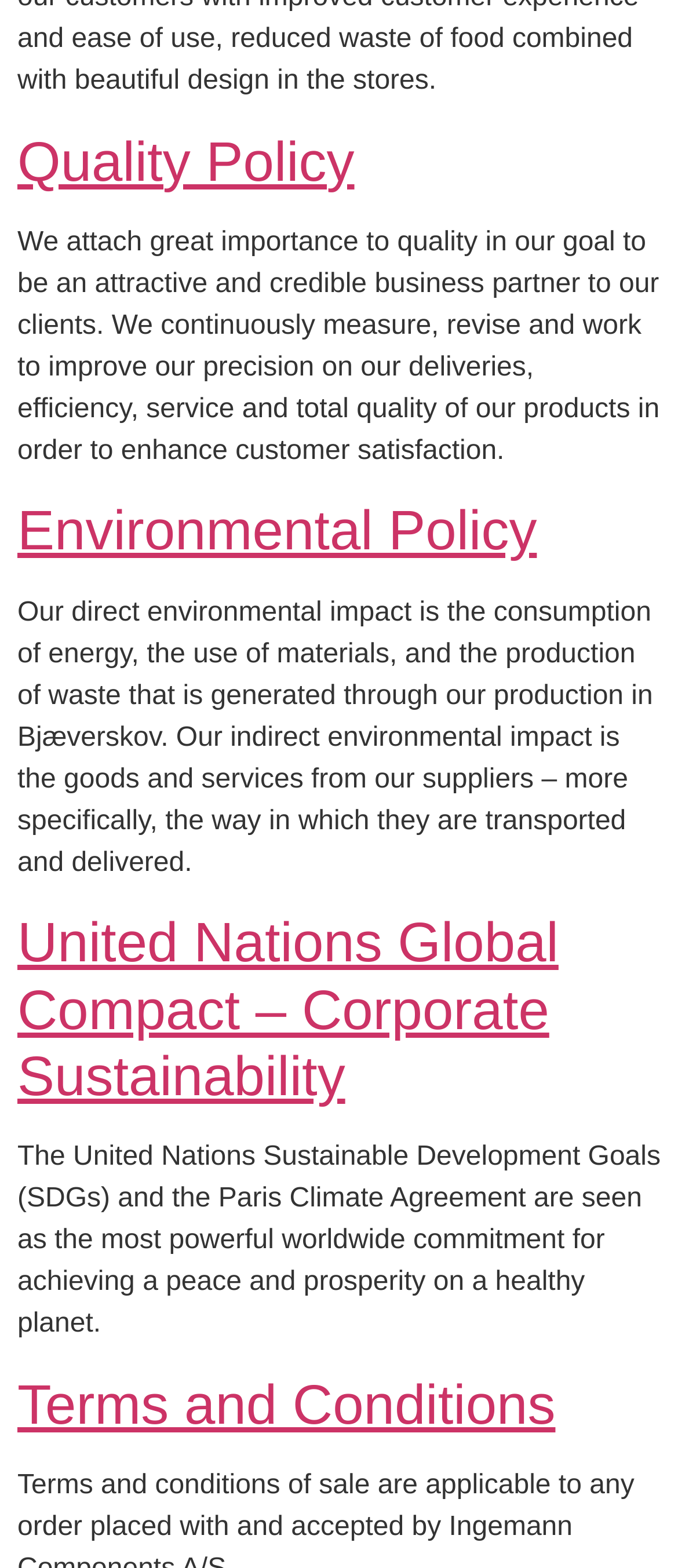How many policies are mentioned on the webpage?
Answer the question with a thorough and detailed explanation.

The webpage mentions three policies: Quality Policy, Environmental Policy, and United Nations Global Compact – Corporate Sustainability.